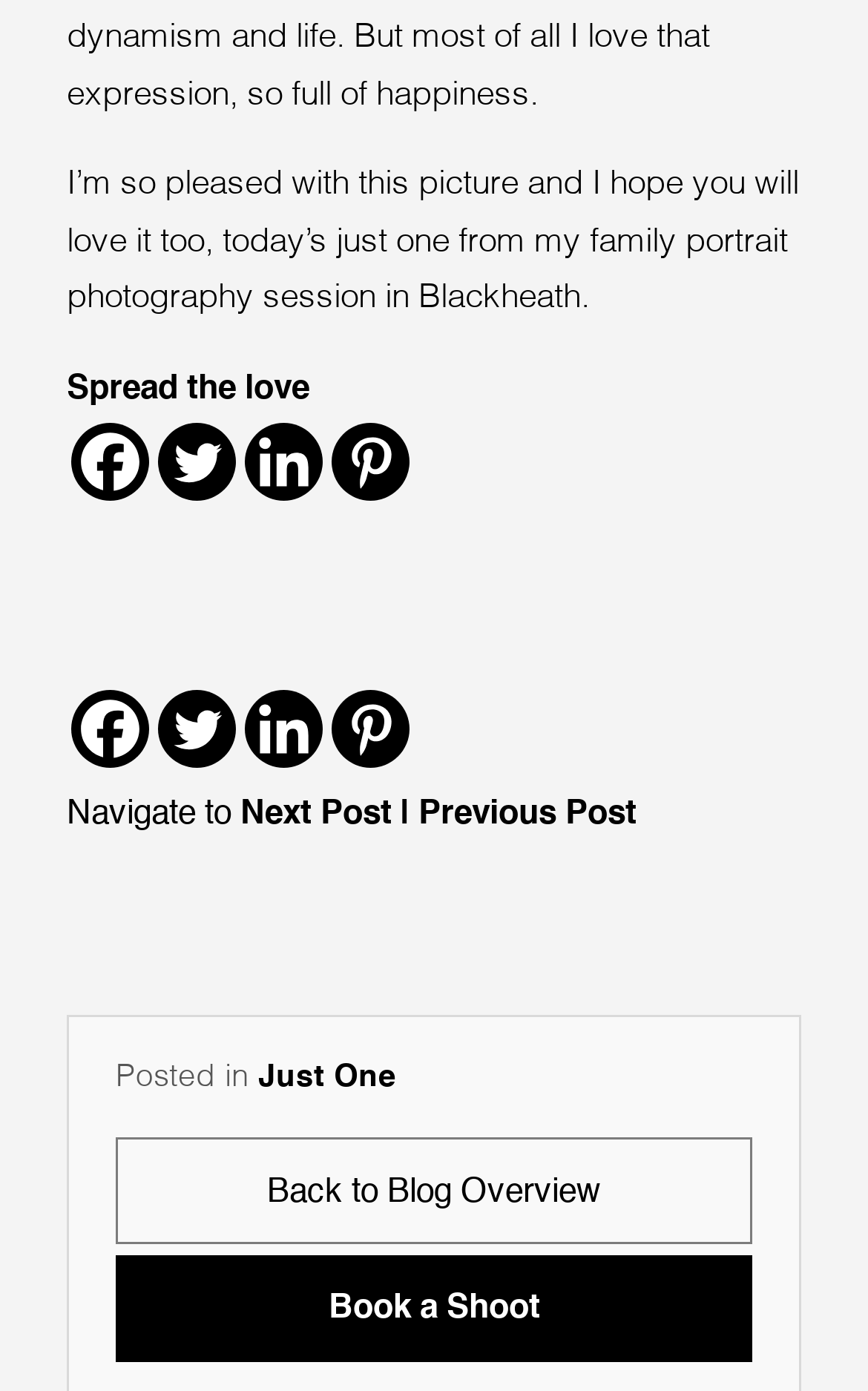Determine the bounding box coordinates for the clickable element required to fulfill the instruction: "Share on Facebook". Provide the coordinates as four float numbers between 0 and 1, i.e., [left, top, right, bottom].

[0.082, 0.305, 0.172, 0.361]